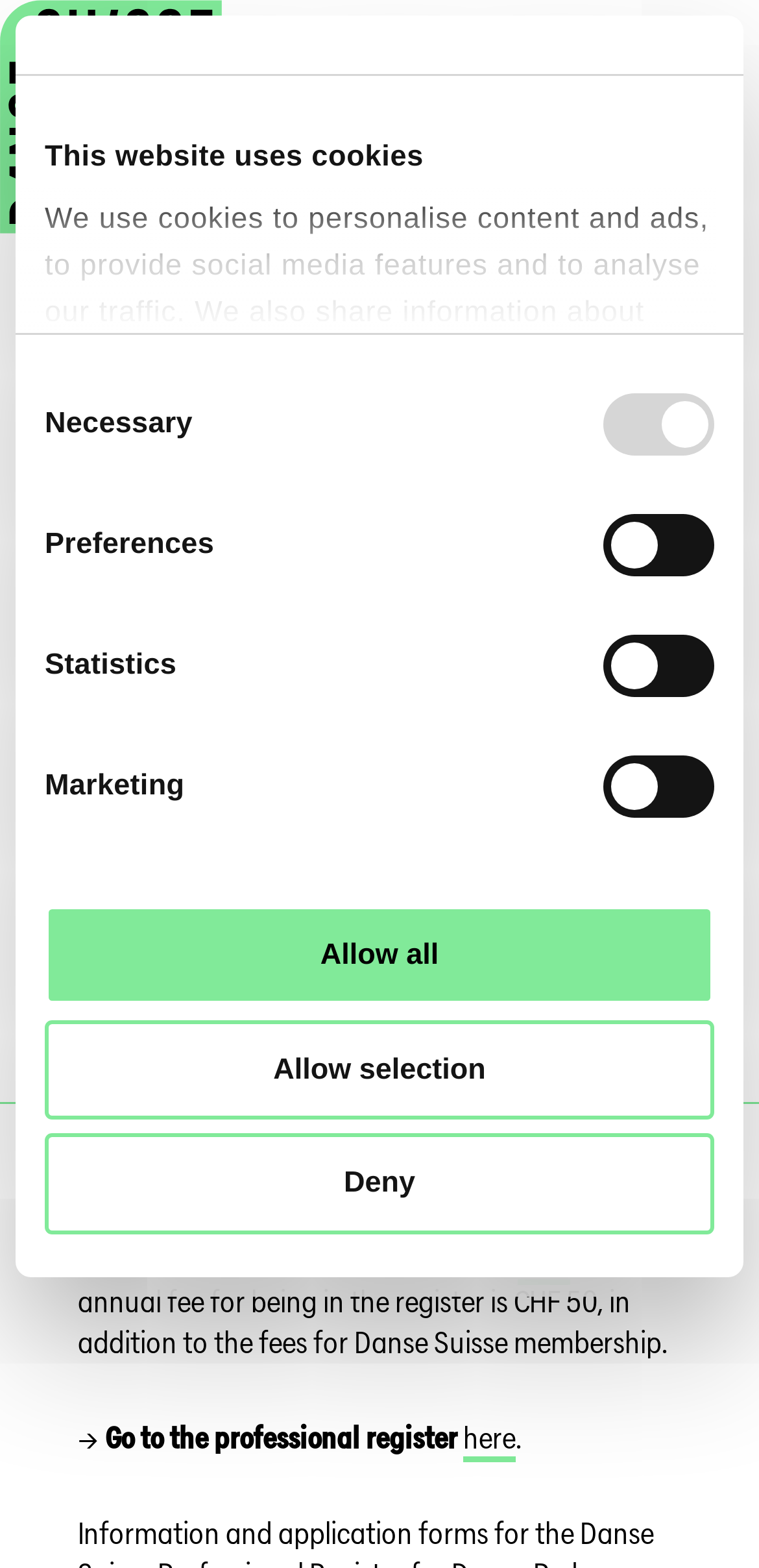Please identify the bounding box coordinates of the area that needs to be clicked to follow this instruction: "Go to the professional register".

[0.61, 0.905, 0.679, 0.933]